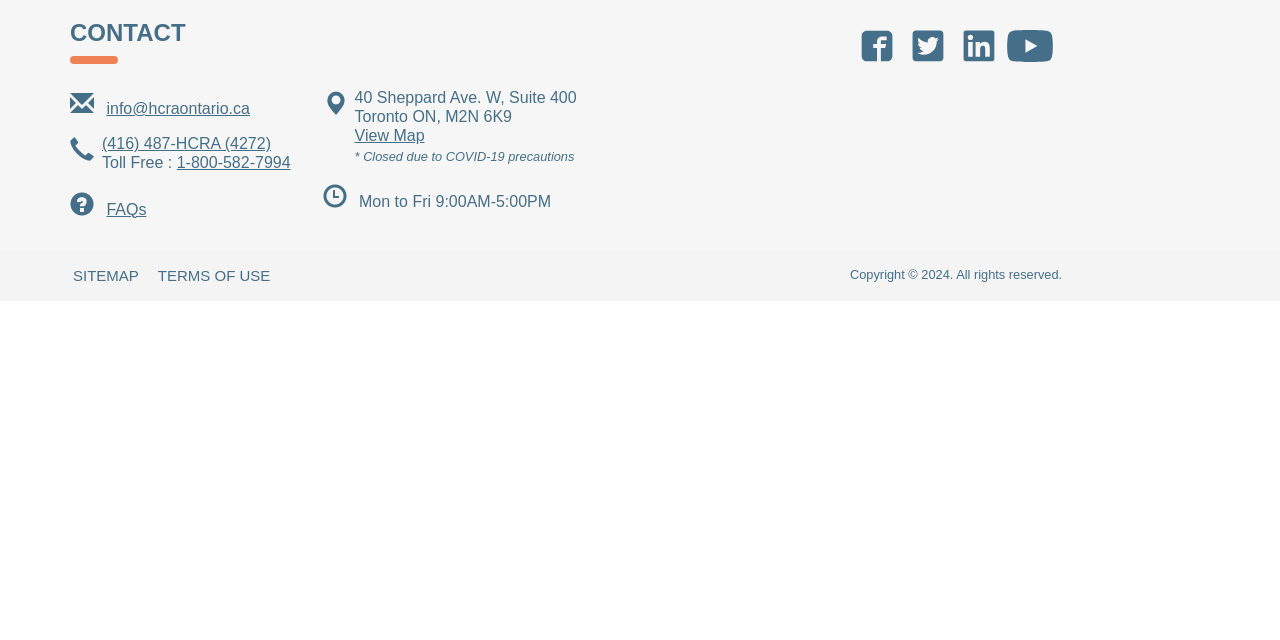Determine the bounding box of the UI element mentioned here: "info@hcraontario.ca". The coordinates must be in the format [left, top, right, bottom] with values ranging from 0 to 1.

[0.083, 0.156, 0.195, 0.183]